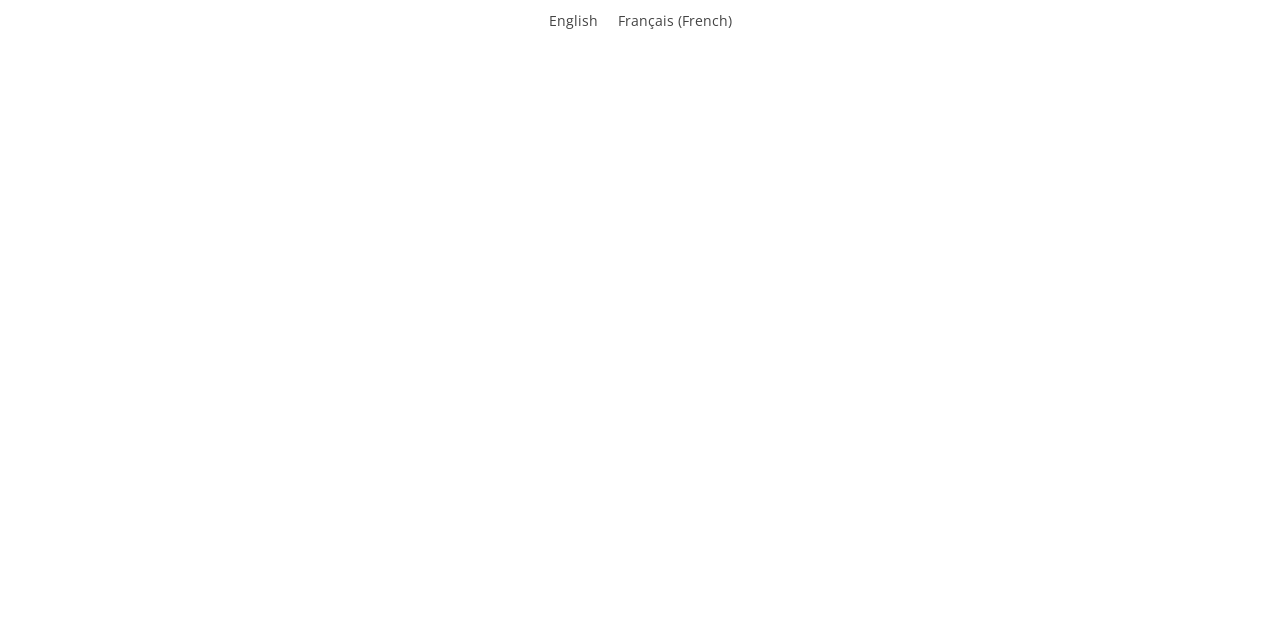Using the provided description: "Reviews", find the bounding box coordinates of the corresponding UI element. The output should be four float numbers between 0 and 1, in the format [left, top, right, bottom].

None